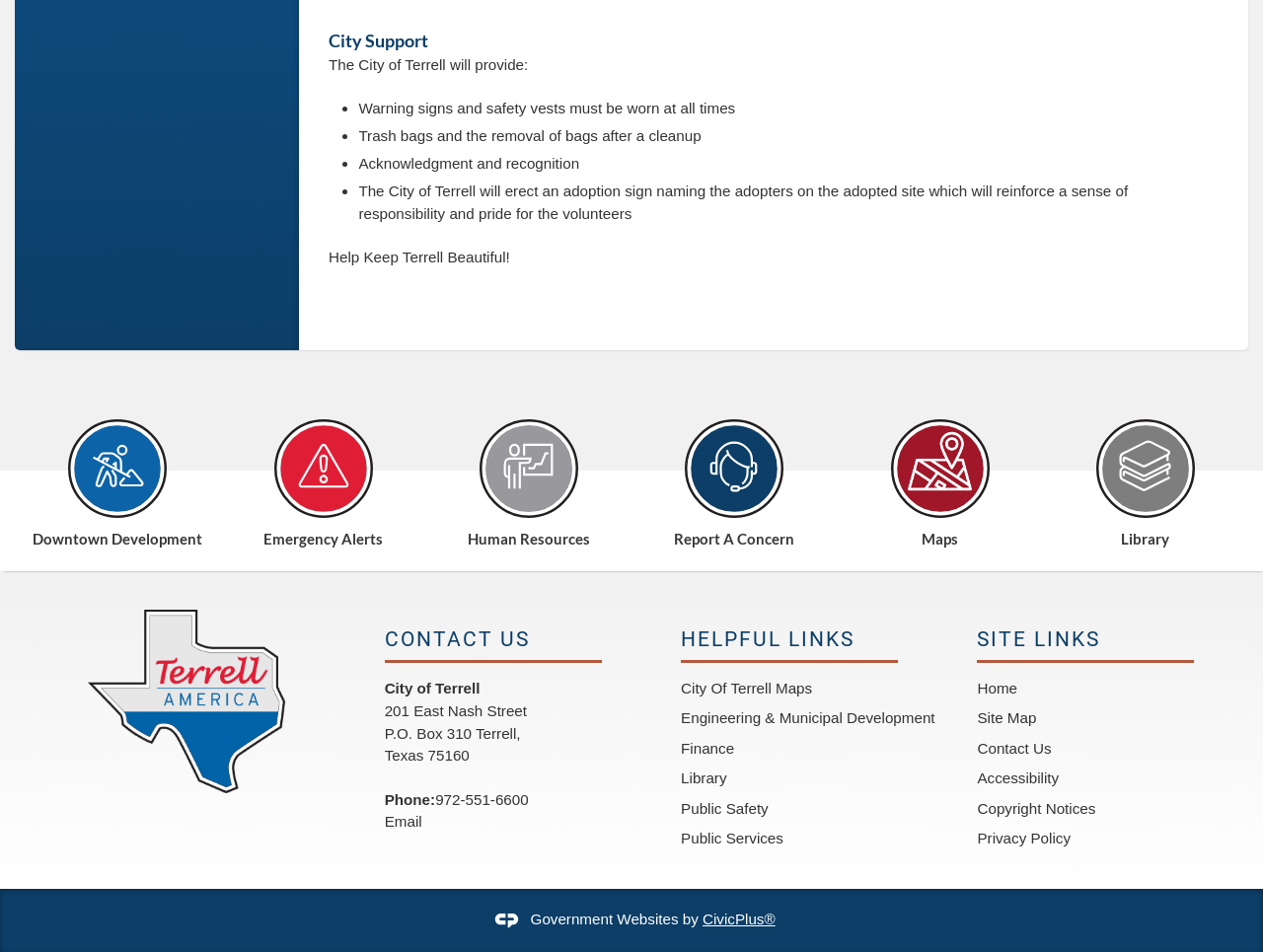How many regions are there in the webpage?
Refer to the image and provide a one-word or short phrase answer.

4